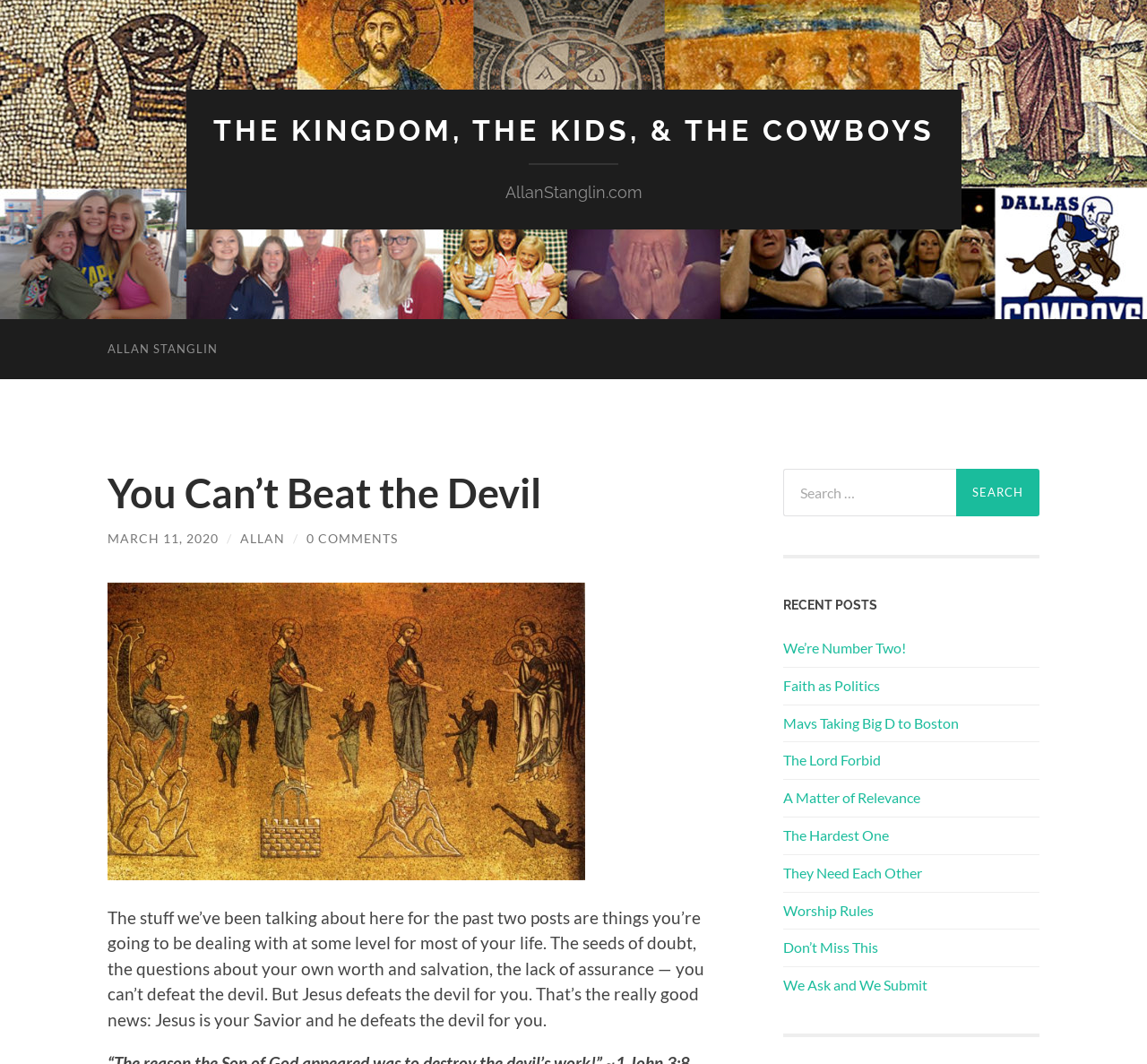Find the bounding box coordinates for the area that should be clicked to accomplish the instruction: "Read the post about The Kingdom, The Kids, & The Cowboys".

[0.186, 0.107, 0.814, 0.138]